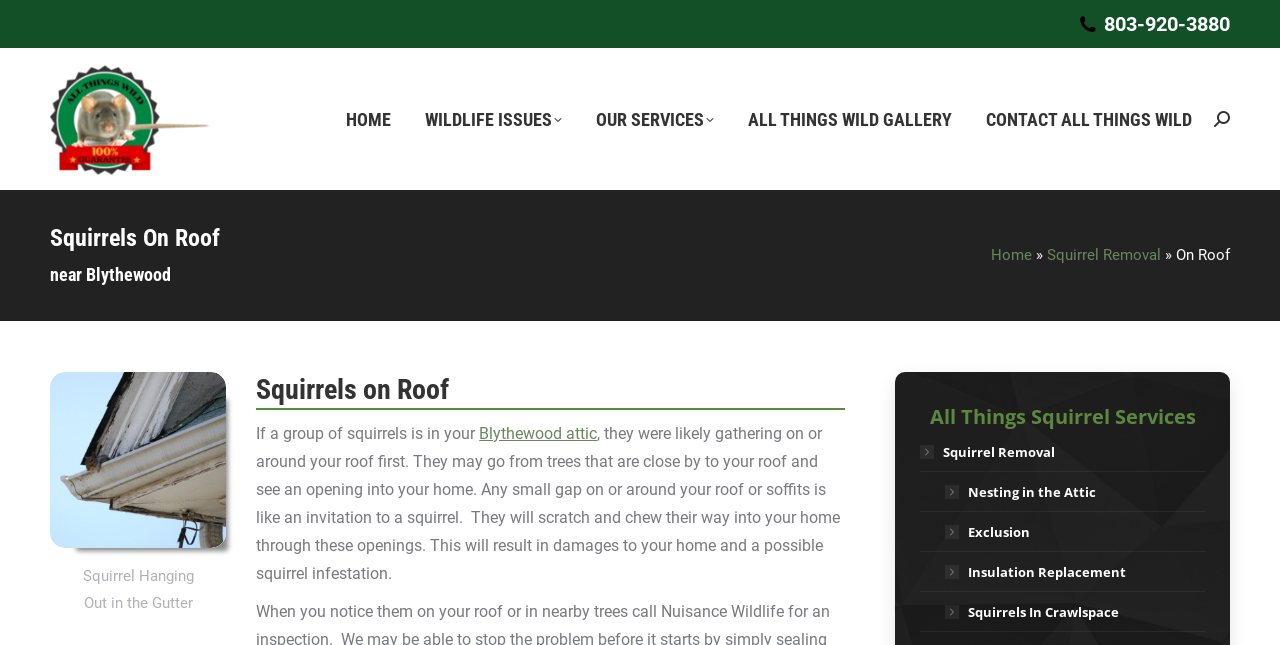Determine the bounding box coordinates of the clickable area required to perform the following instruction: "Search for something". The coordinates should be represented as four float numbers between 0 and 1: [left, top, right, bottom].

[0.948, 0.172, 0.961, 0.197]